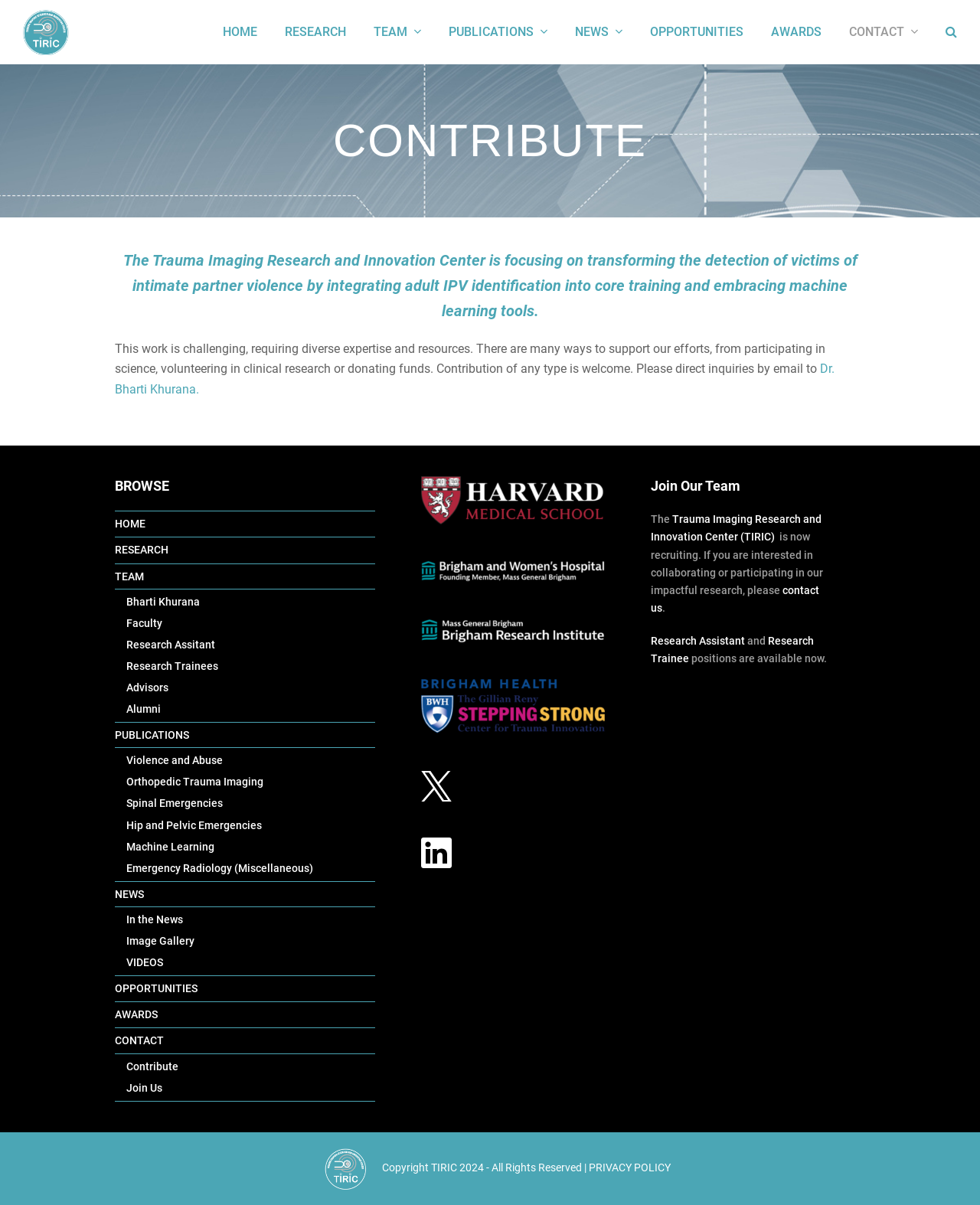What is the purpose of the 'Contribute' section?
Answer the question with as much detail as possible.

I found the answer by reading the text in the main section of the webpage, which says 'There are many ways to support our efforts, from participating in science, volunteering in clinical research or donating funds'.